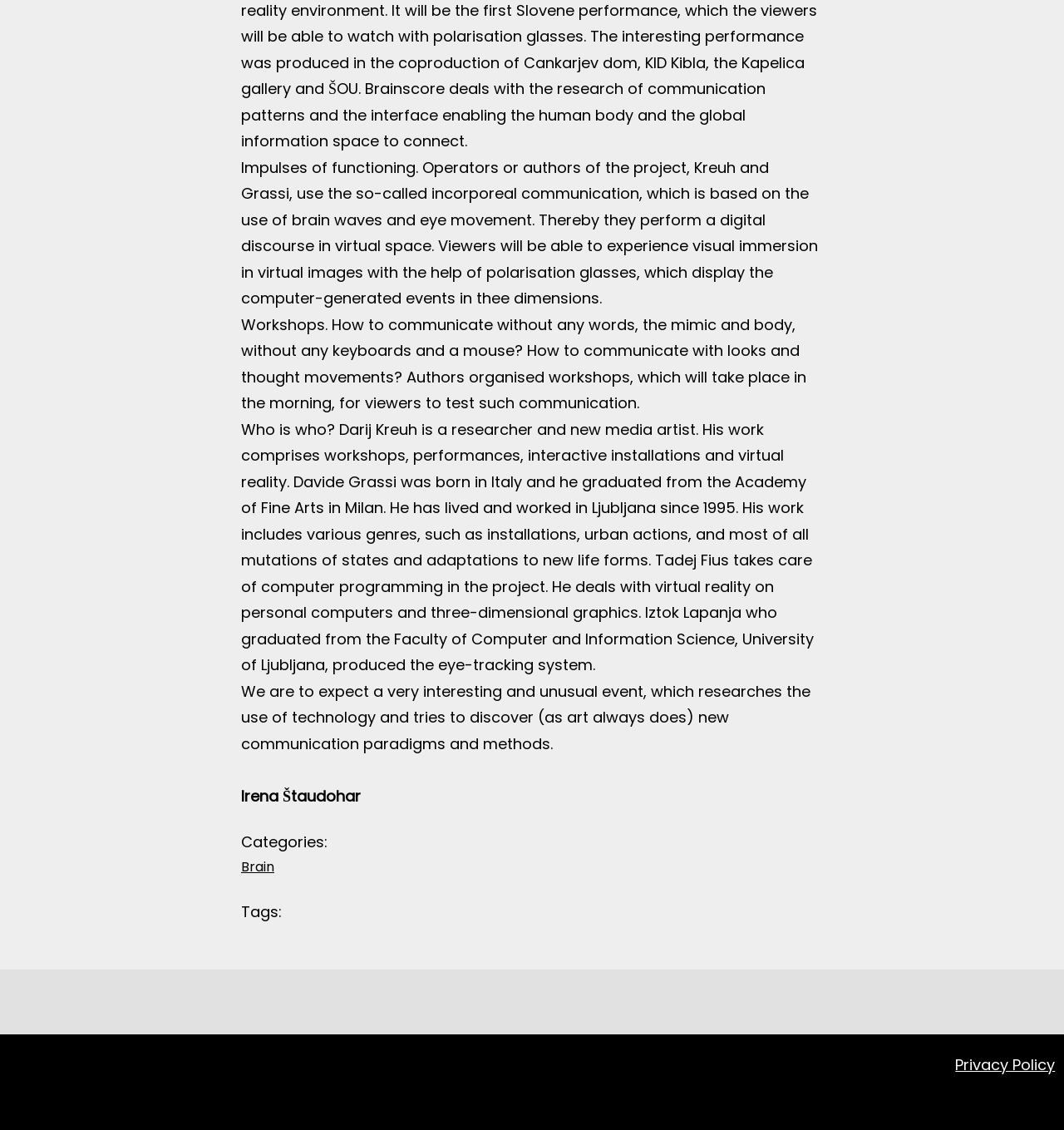Give a short answer using one word or phrase for the question:
What is the name of the person who produced the eye-tracking system?

Iztok Lapanja